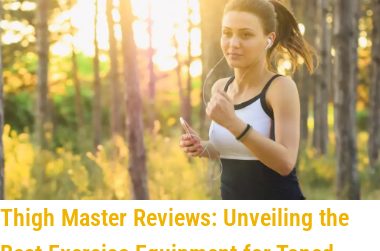What is filtering through the trees in the image?
Please provide a single word or phrase answer based on the image.

Sunlight